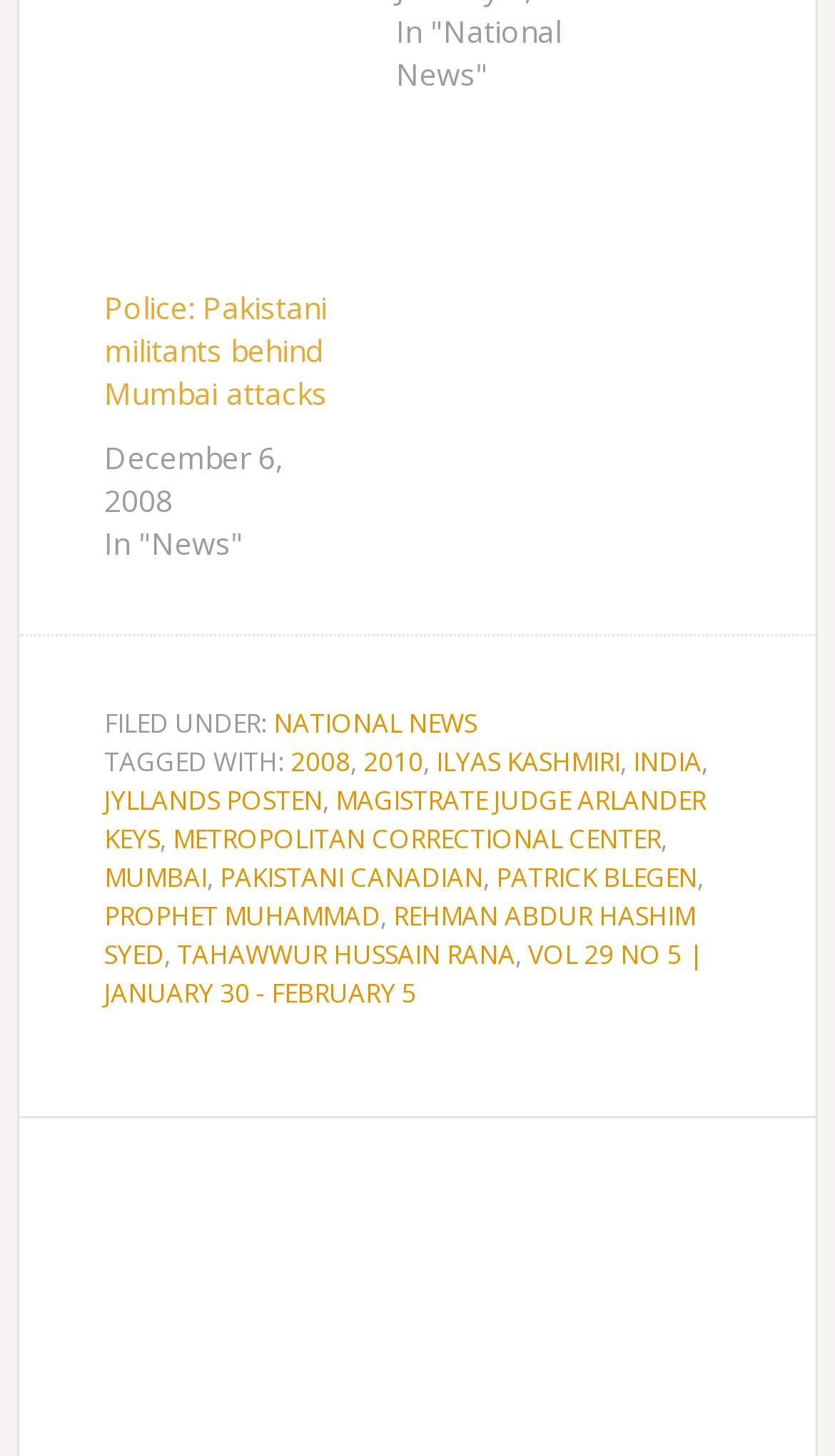Locate the bounding box coordinates of the area to click to fulfill this instruction: "Check news dated December 6, 2008". The bounding box should be presented as four float numbers between 0 and 1, in the order [left, top, right, bottom].

[0.125, 0.3, 0.341, 0.357]